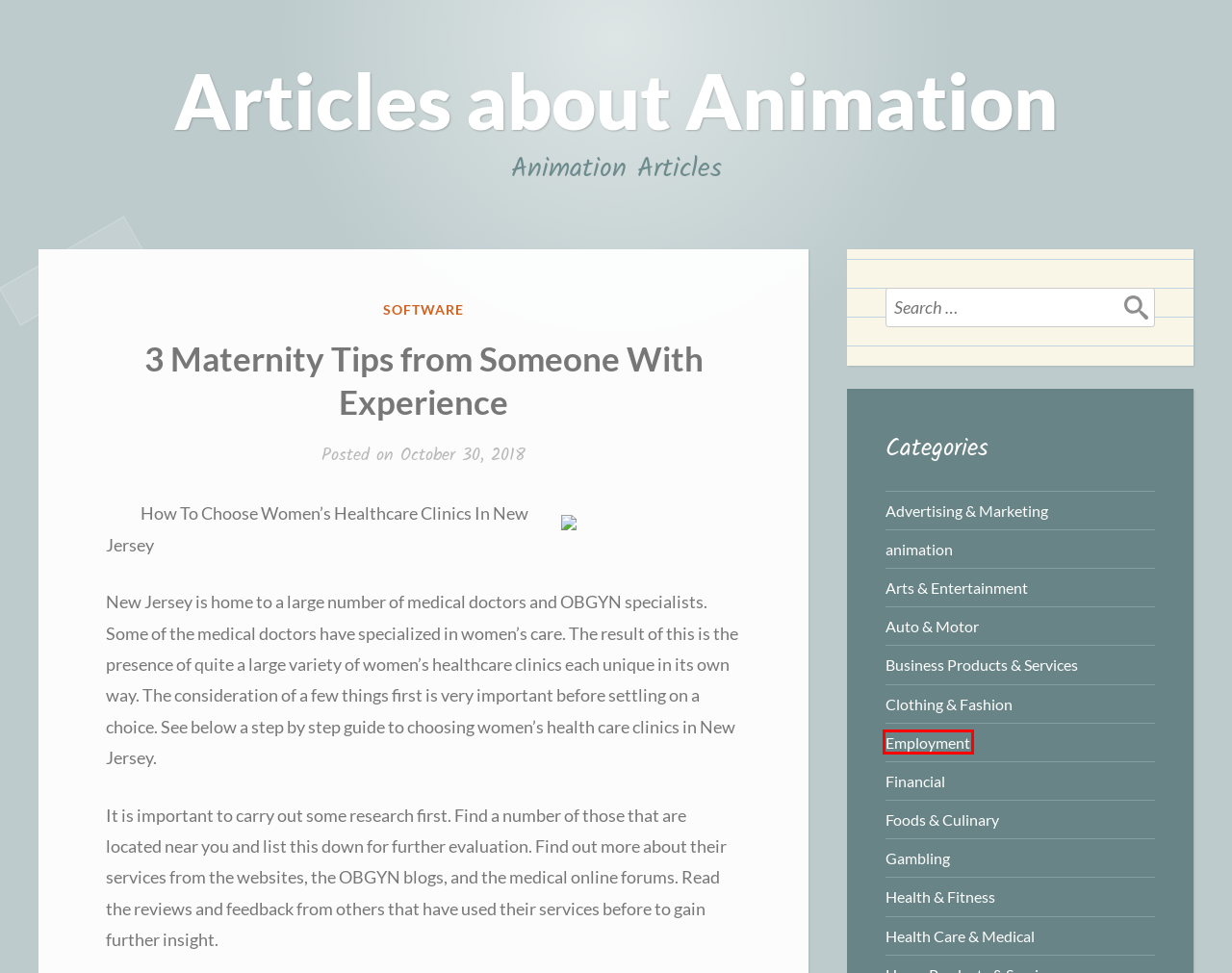You are provided with a screenshot of a webpage that has a red bounding box highlighting a UI element. Choose the most accurate webpage description that matches the new webpage after clicking the highlighted element. Here are your choices:
A. Financial – Articles about Animation
B. Articles about Animation – Animation Articles
C. animation – Articles about Animation
D. Business Products & Services – Articles about Animation
E. Clothing & Fashion – Articles about Animation
F. Employment – Articles about Animation
G. Foods & Culinary – Articles about Animation
H. Software – Articles about Animation

F